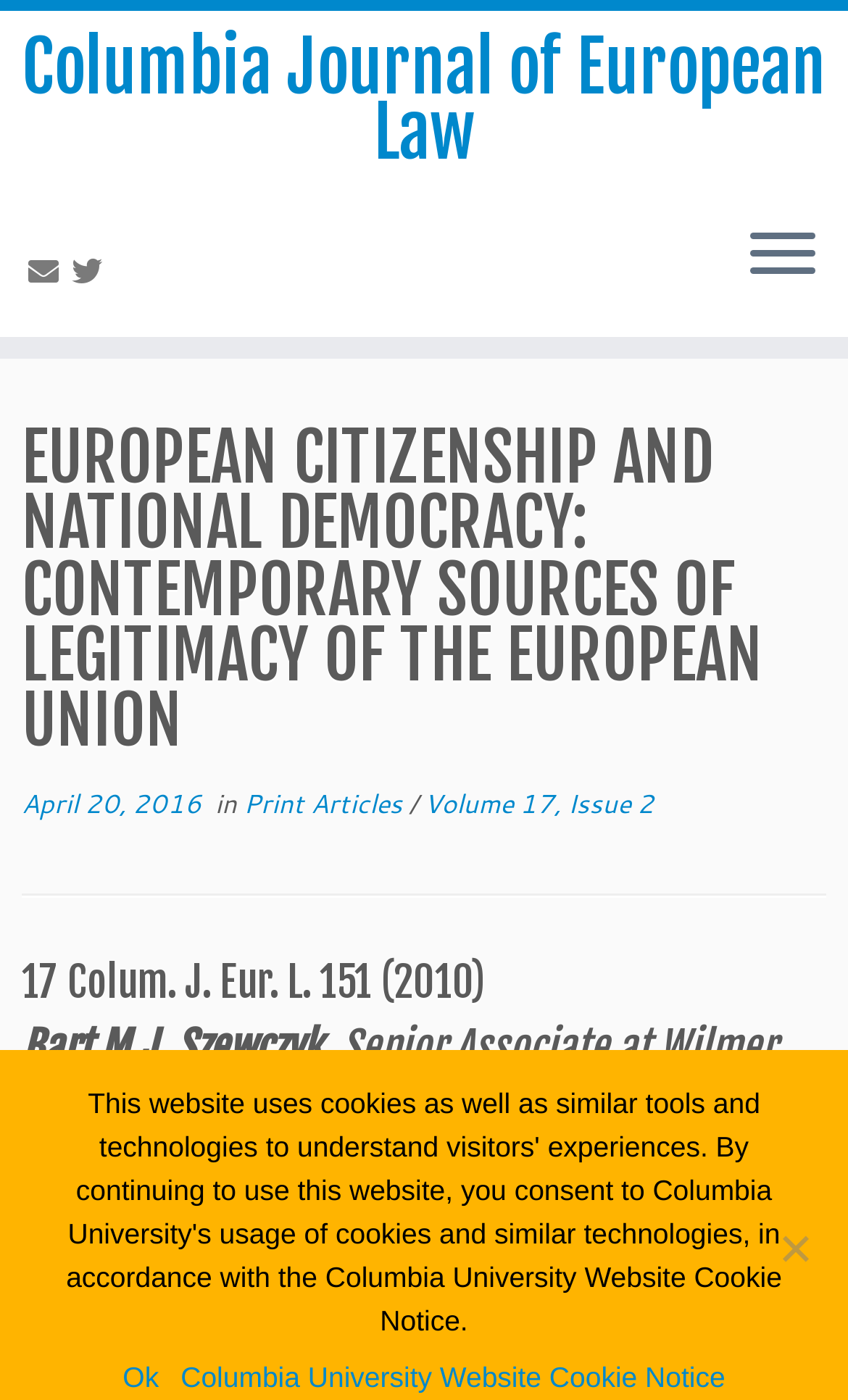What is the purpose of the button in the top right corner?
From the screenshot, provide a brief answer in one word or phrase.

Open the menu